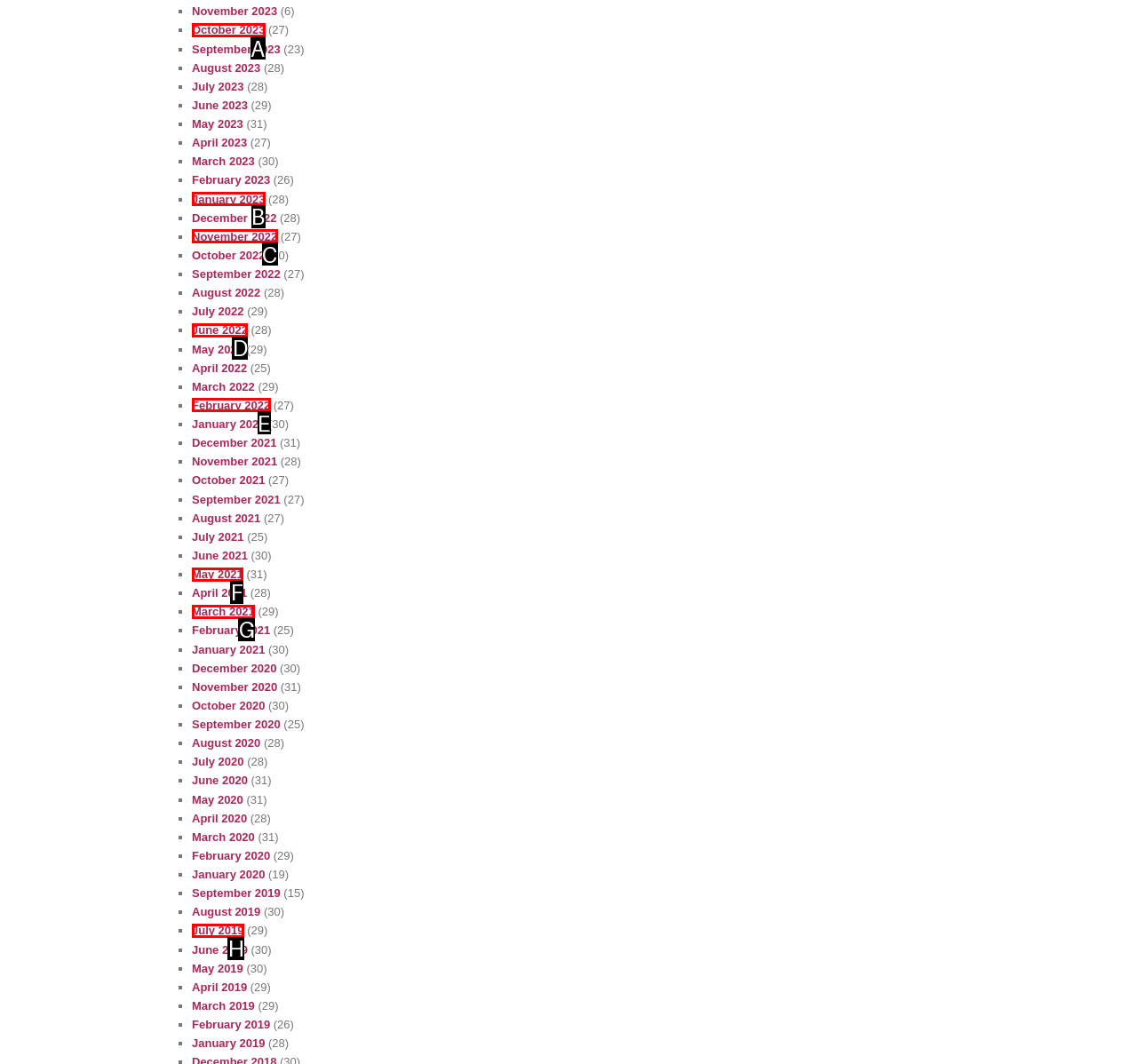For the task: Search for something, specify the letter of the option that should be clicked. Answer with the letter only.

None